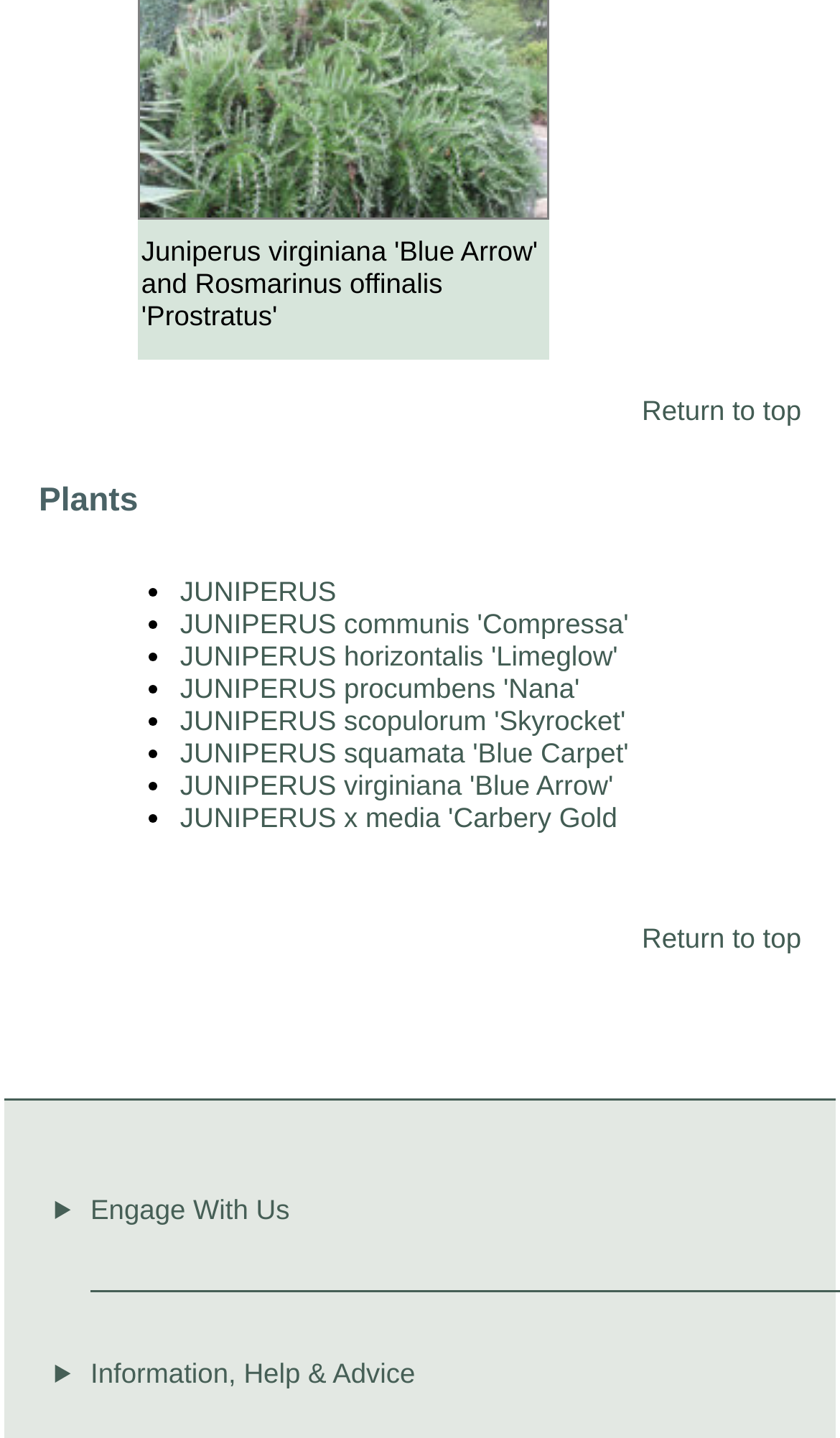Find the bounding box coordinates for the area you need to click to carry out the instruction: "go back to top of the page". The coordinates should be four float numbers between 0 and 1, indicated as [left, top, right, bottom].

[0.764, 0.274, 0.954, 0.297]